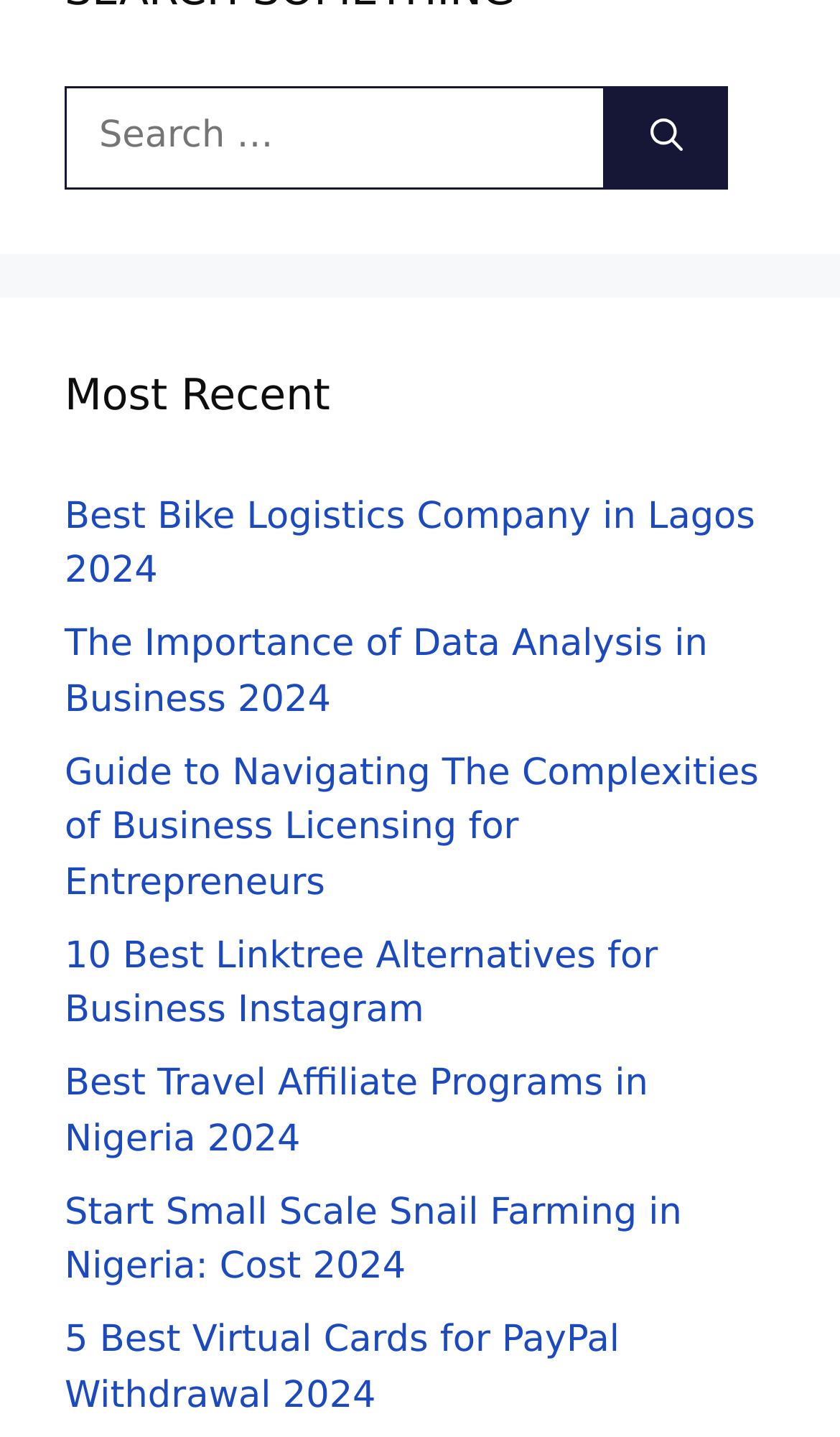Identify the bounding box coordinates of the clickable region required to complete the instruction: "View the guide to Navigating The Complexities of Business Licensing for Entrepreneurs". The coordinates should be given as four float numbers within the range of 0 and 1, i.e., [left, top, right, bottom].

[0.077, 0.523, 0.903, 0.629]